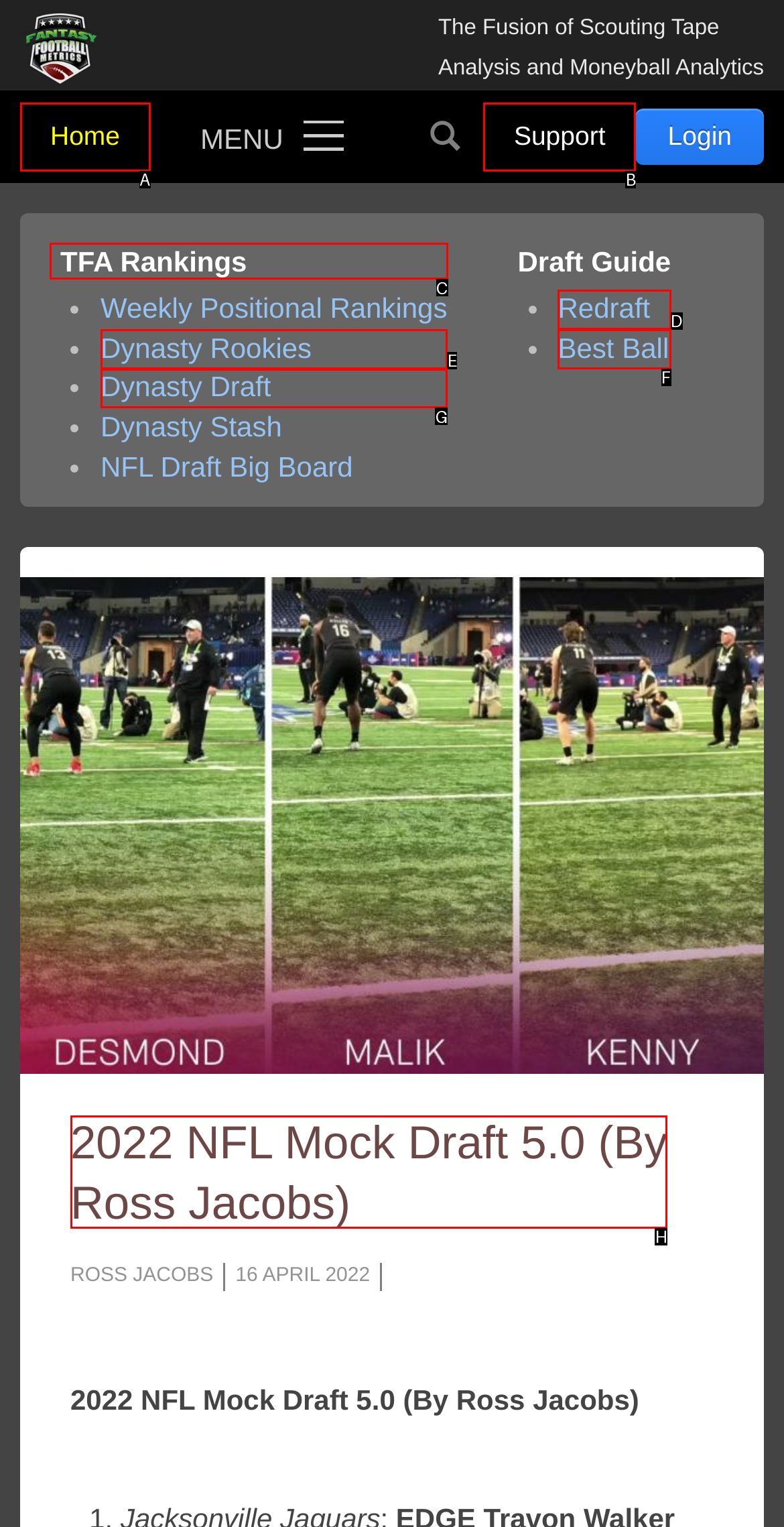Tell me which one HTML element I should click to complete the following task: view TFA Rankings Answer with the option's letter from the given choices directly.

C